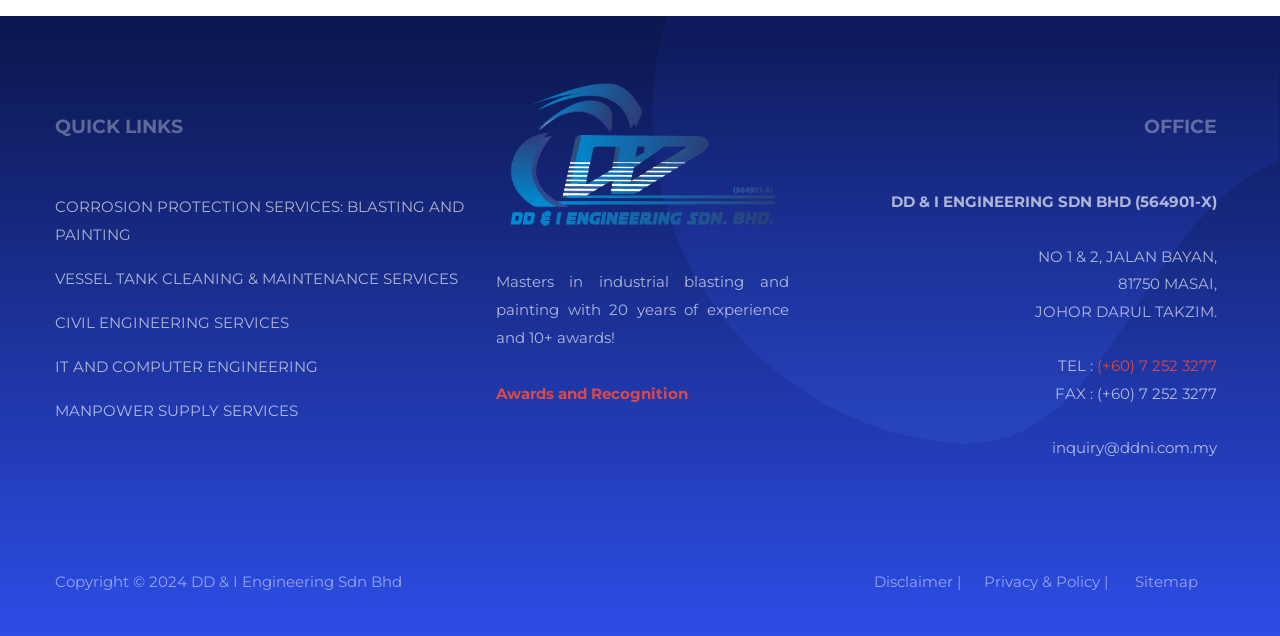Please identify the bounding box coordinates of the clickable element to fulfill the following instruction: "Visit the Sitemap". The coordinates should be four float numbers between 0 and 1, i.e., [left, top, right, bottom].

[0.887, 0.9, 0.936, 0.93]